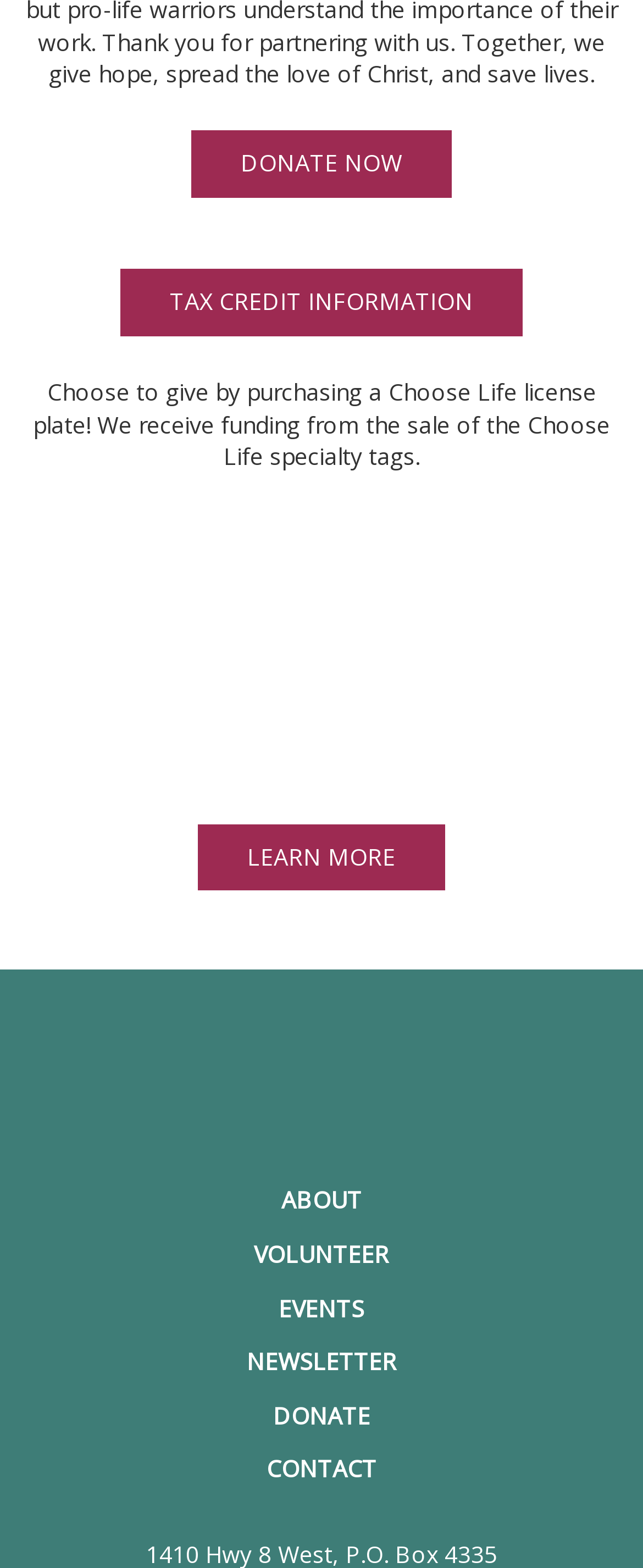Please predict the bounding box coordinates (top-left x, top-left y, bottom-right x, bottom-right y) for the UI element in the screenshot that fits the description: Learn MORE

[0.308, 0.525, 0.692, 0.568]